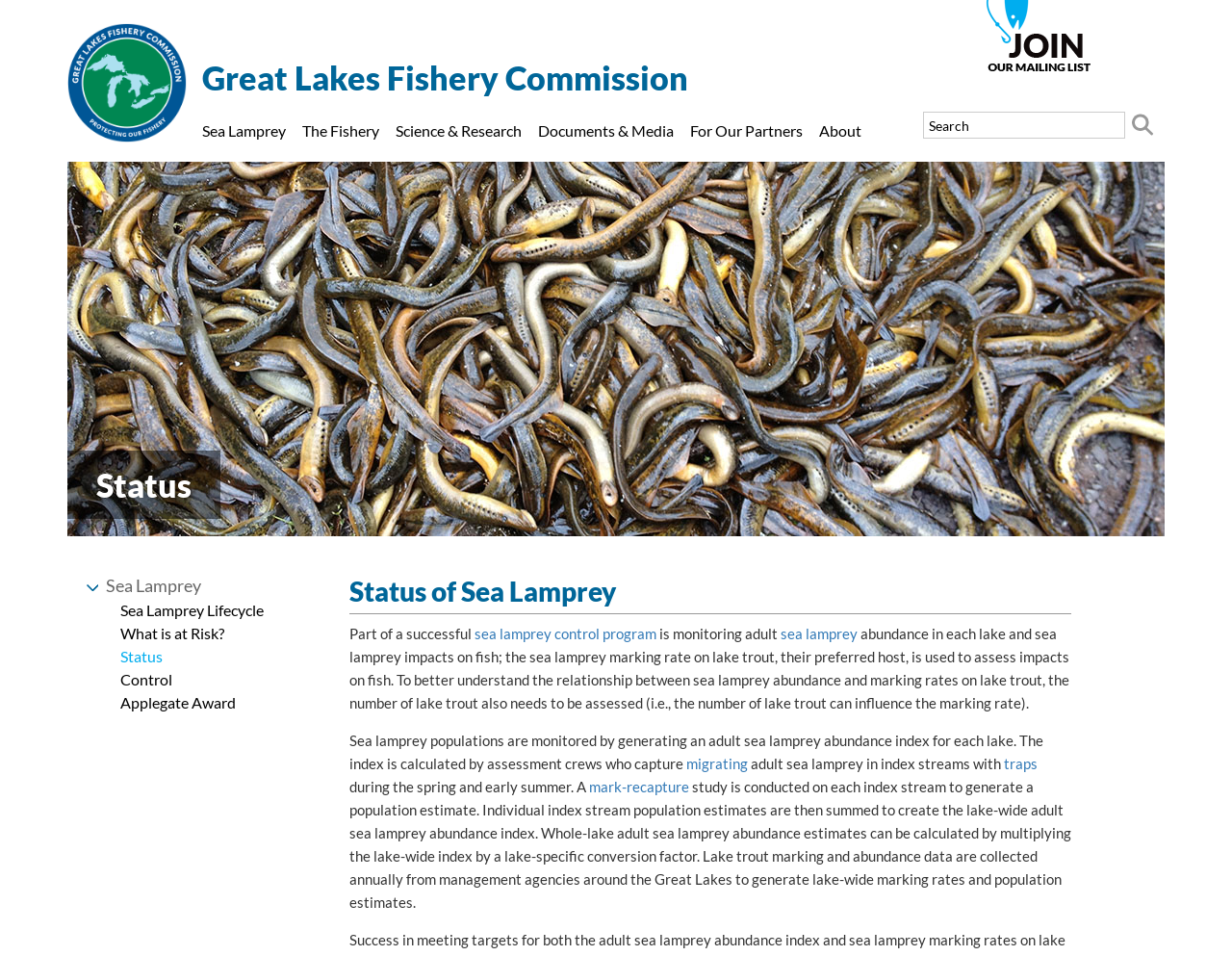Determine the bounding box coordinates of the section I need to click to execute the following instruction: "Click the 'Sea Lamprey' link". Provide the coordinates as four float numbers between 0 and 1, i.e., [left, top, right, bottom].

[0.164, 0.127, 0.232, 0.149]